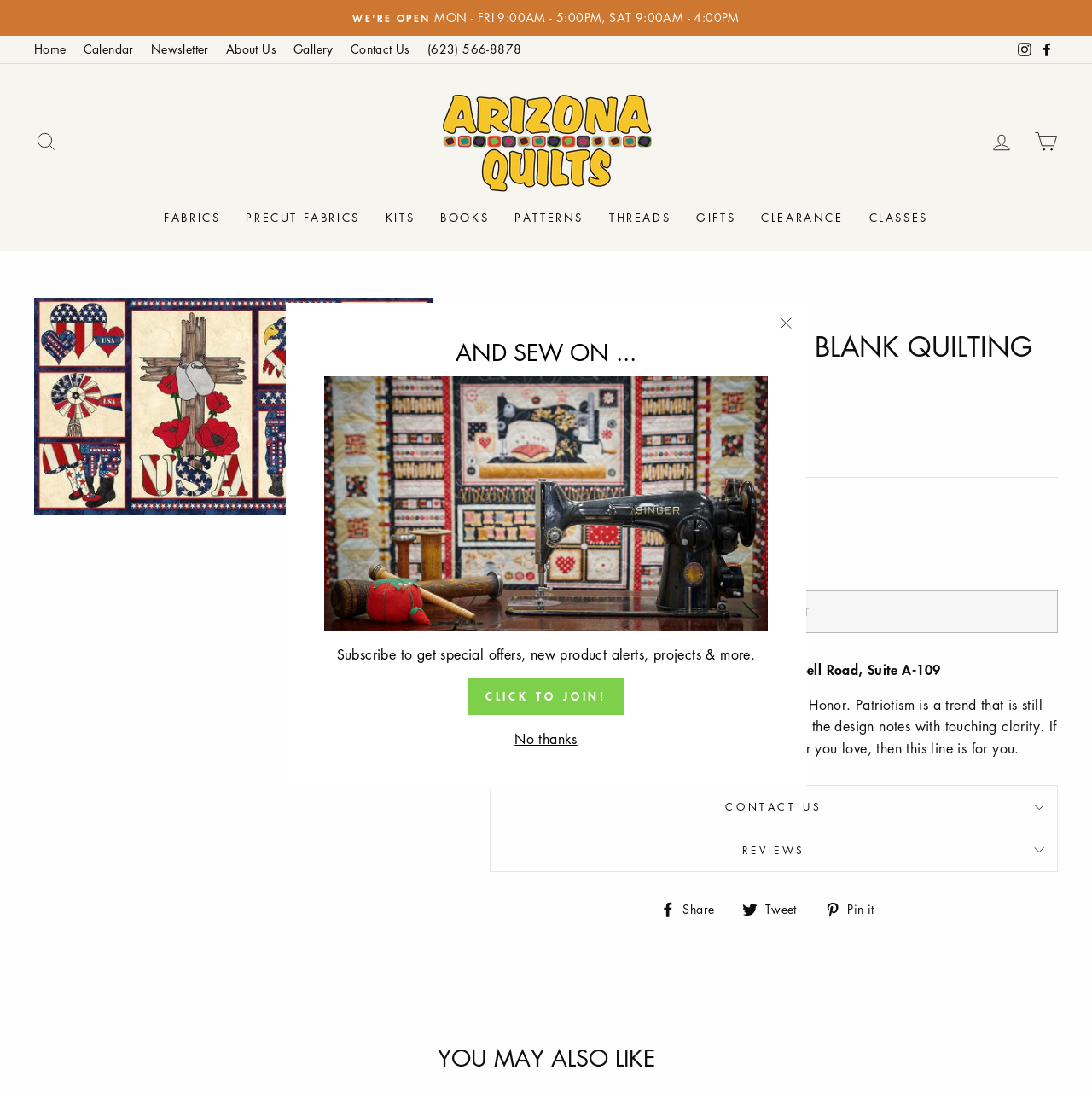Please find the bounding box coordinates of the element that needs to be clicked to perform the following instruction: "Log in to your account". The bounding box coordinates should be four float numbers between 0 and 1, represented as [left, top, right, bottom].

[0.897, 0.112, 0.938, 0.146]